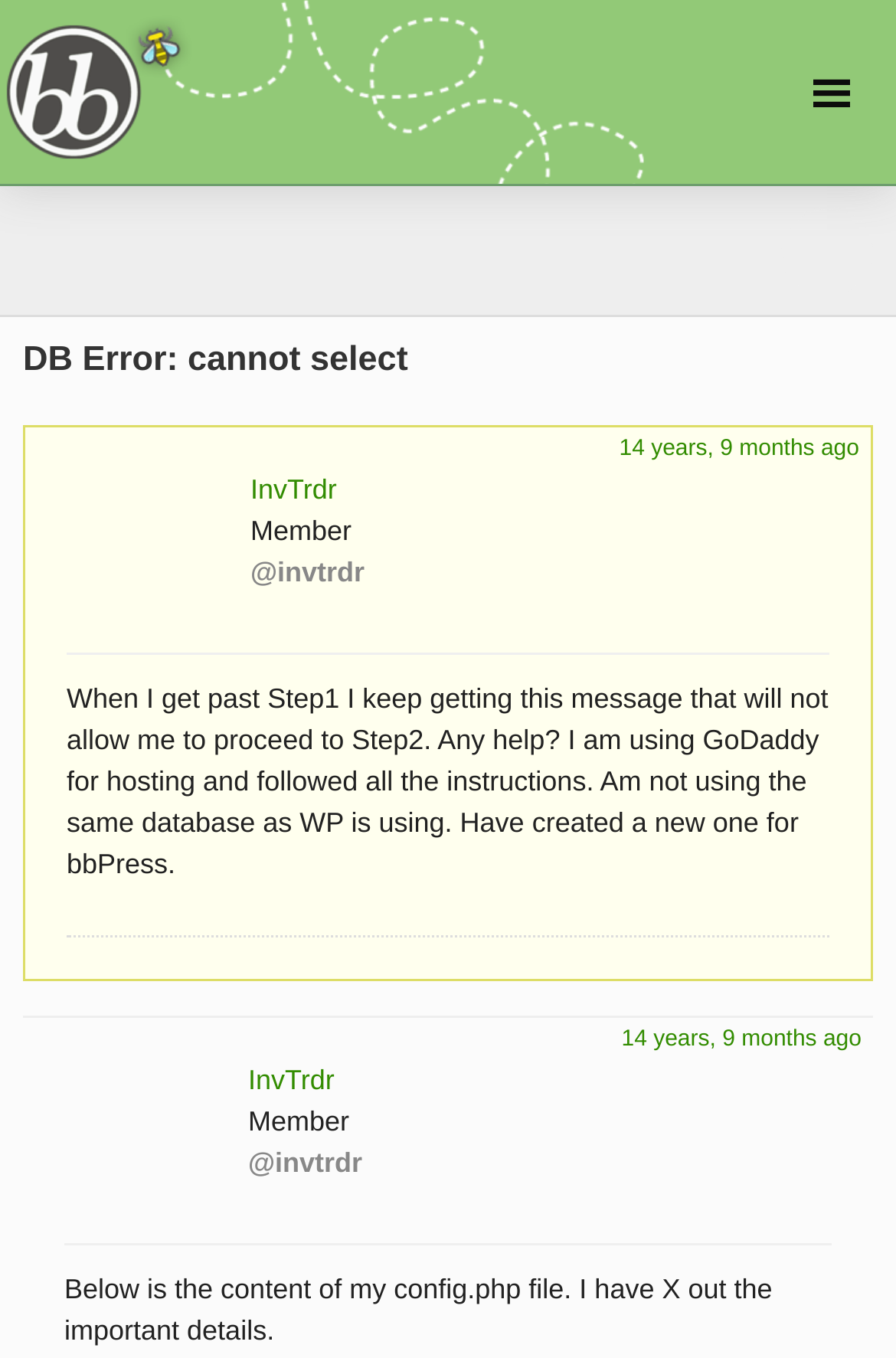Give a short answer to this question using one word or a phrase:
What is the hosting service used by the topic poster?

GoDaddy